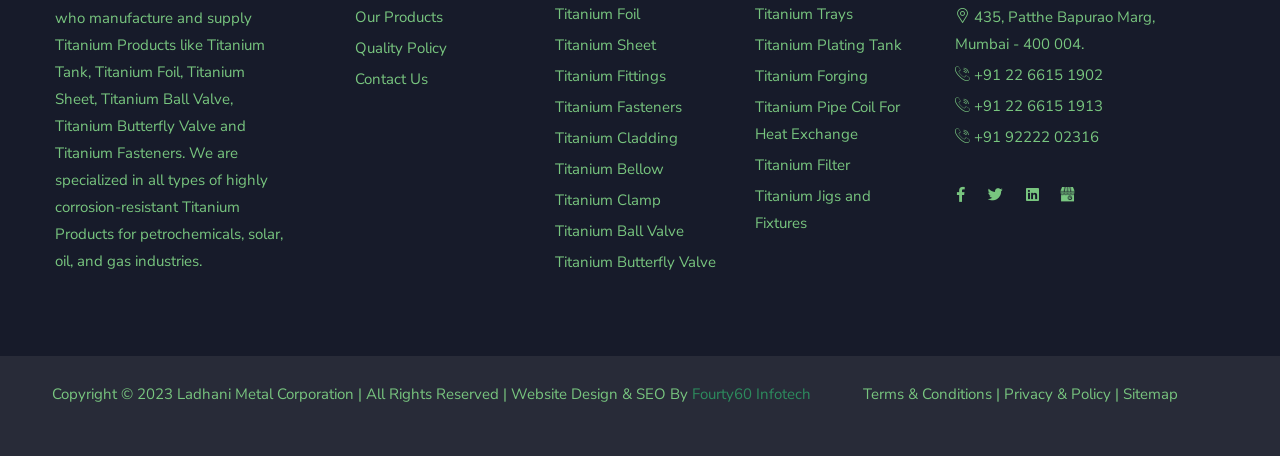Respond to the question below with a single word or phrase:
What is the company's address?

435, Patthe Bapurao Marg, Mumbai - 400 004.